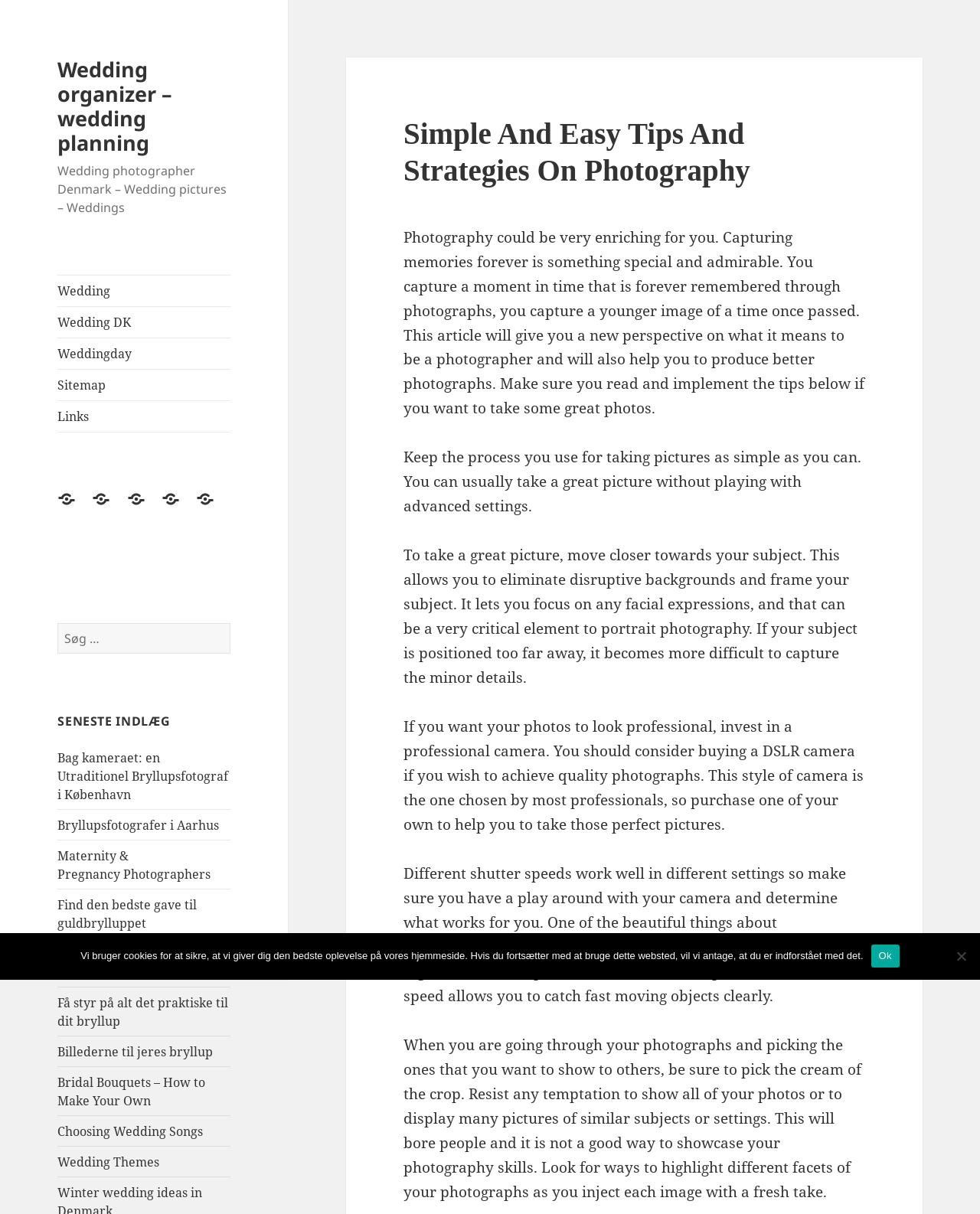Extract the main title from the webpage.

Simple And Easy Tips And Strategies On Photography